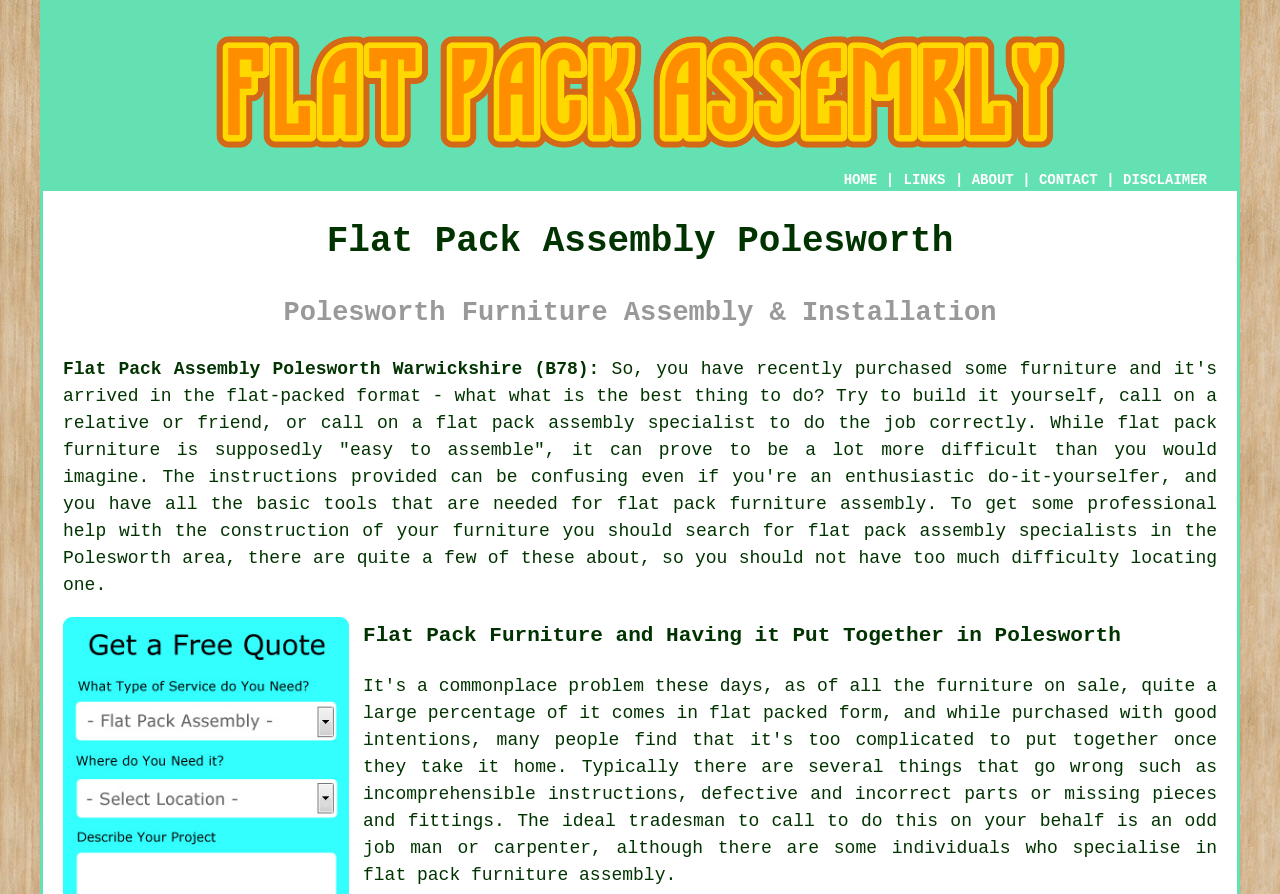Please identify the bounding box coordinates of the element's region that should be clicked to execute the following instruction: "Click the CONTACT link". The bounding box coordinates must be four float numbers between 0 and 1, i.e., [left, top, right, bottom].

[0.812, 0.192, 0.858, 0.21]